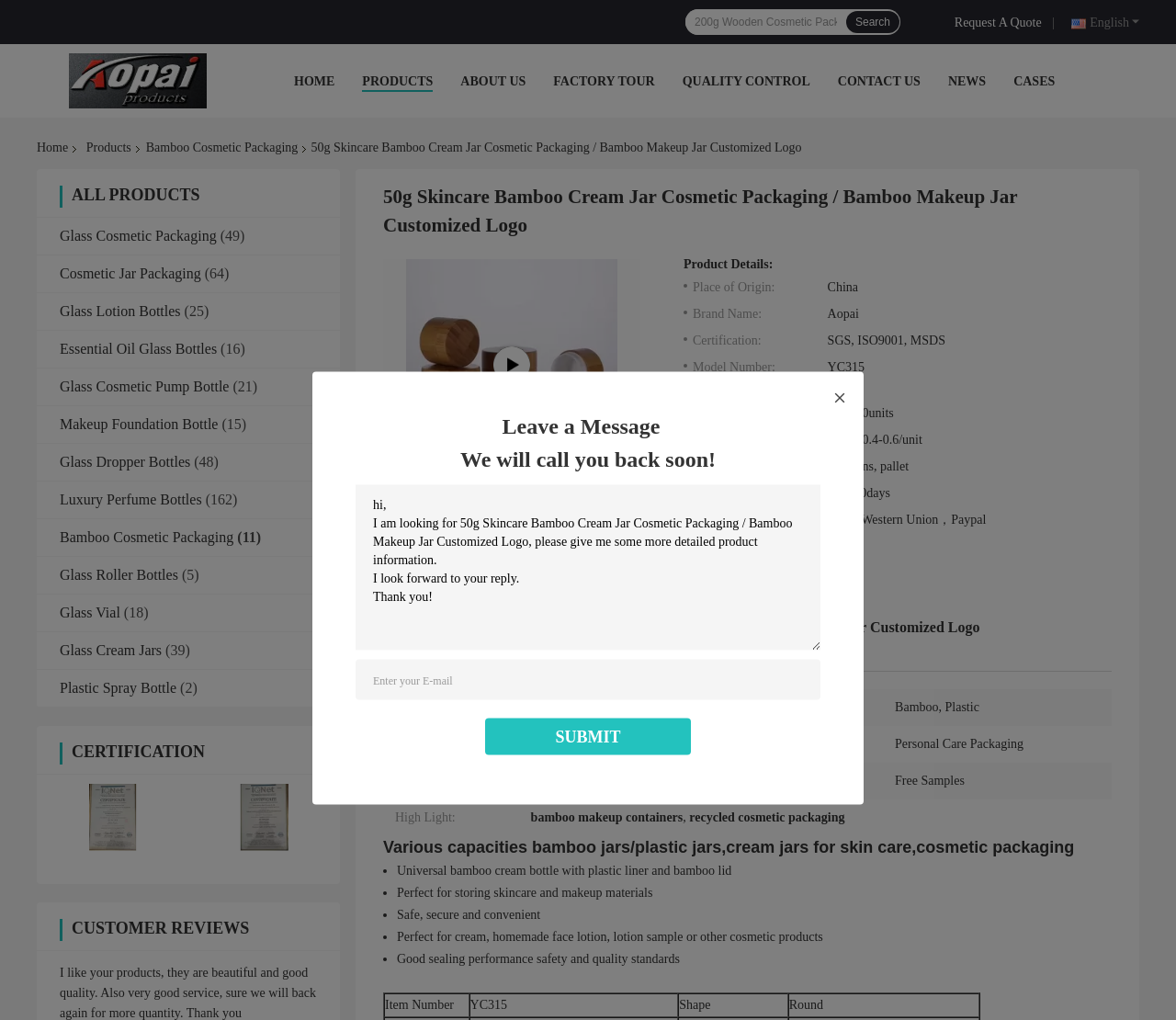Please reply to the following question using a single word or phrase: 
How many customer reviews are there?

1